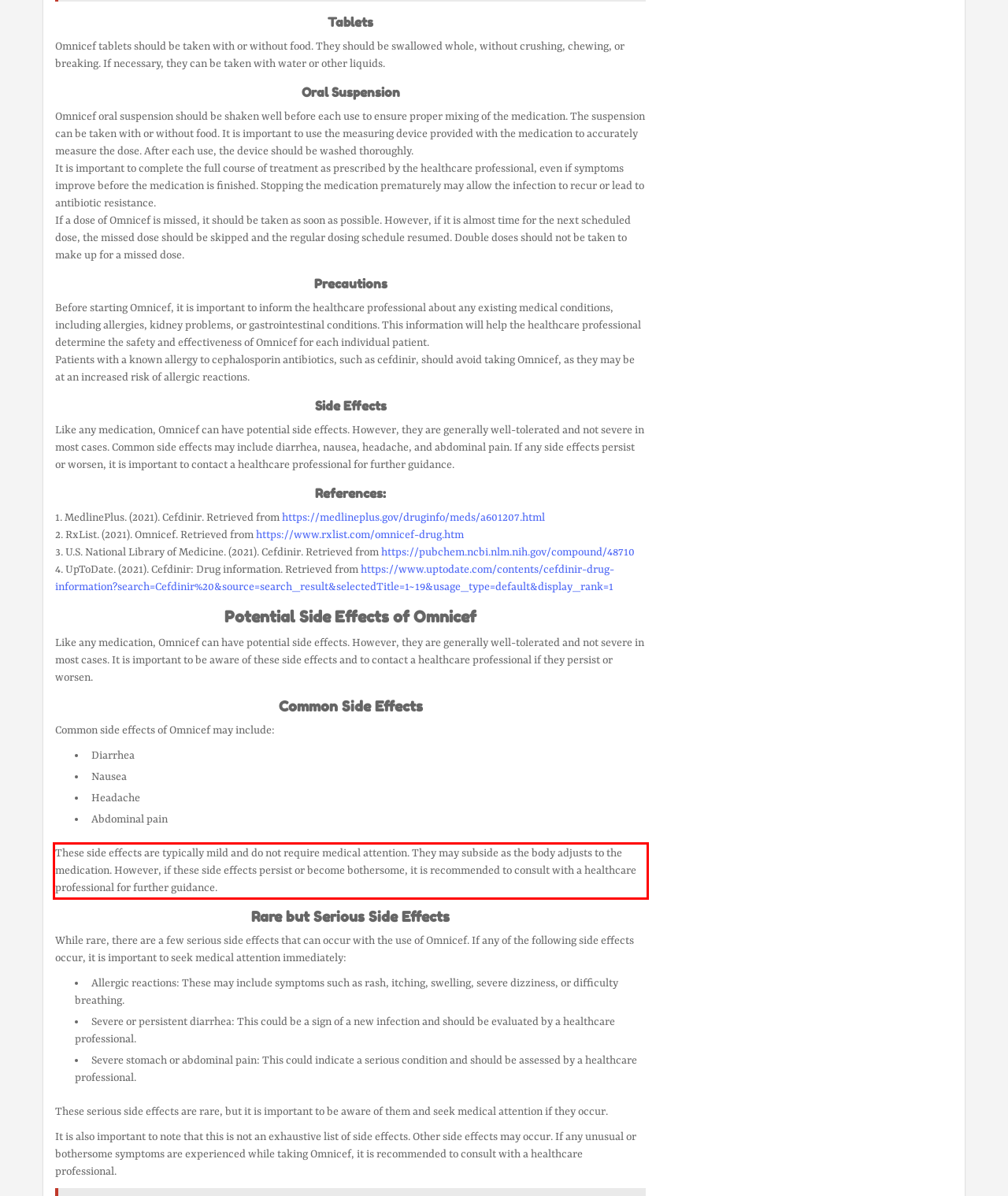Identify and extract the text within the red rectangle in the screenshot of the webpage.

These side effects are typically mild and do not require medical attention. They may subside as the body adjusts to the medication. However, if these side effects persist or become bothersome, it is recommended to consult with a healthcare professional for further guidance.